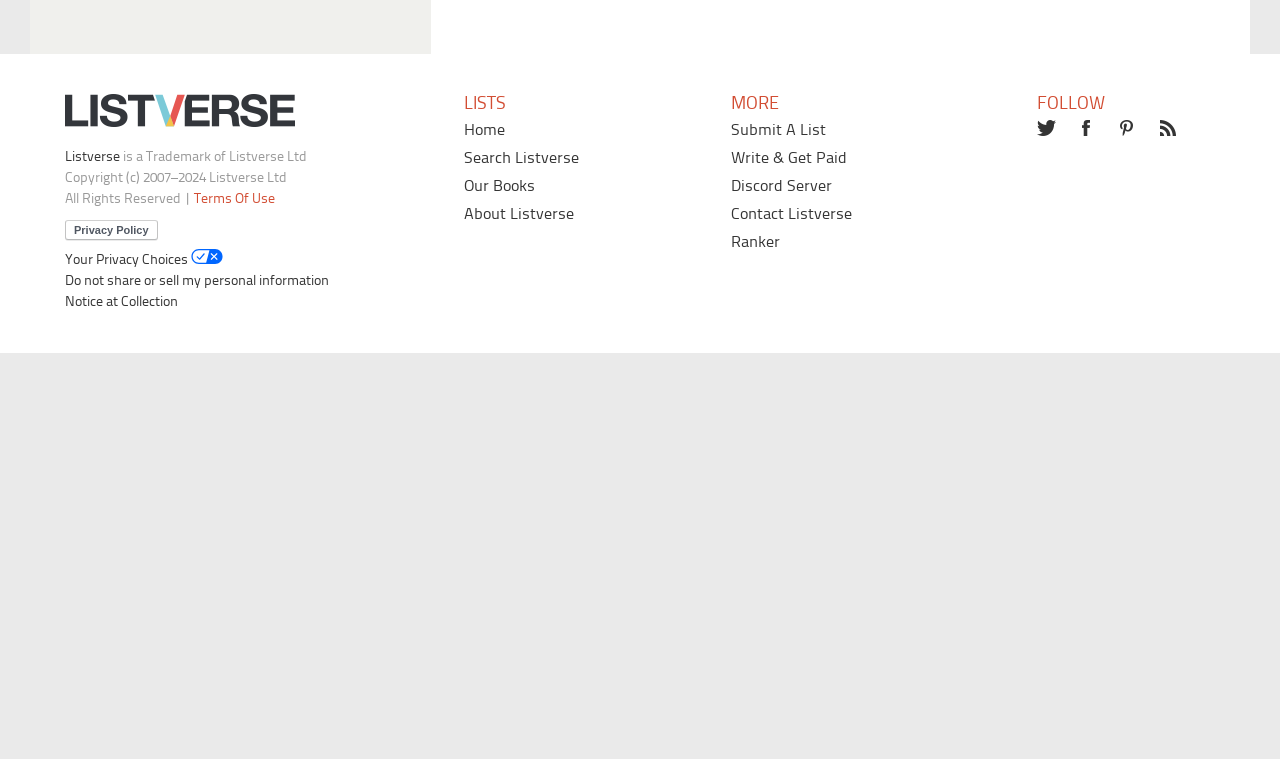Please indicate the bounding box coordinates for the clickable area to complete the following task: "Read 10 Infuriating Cases Of Affluenza". The coordinates should be specified as four float numbers between 0 and 1, i.e., [left, top, right, bottom].

[0.498, 0.297, 0.605, 0.345]